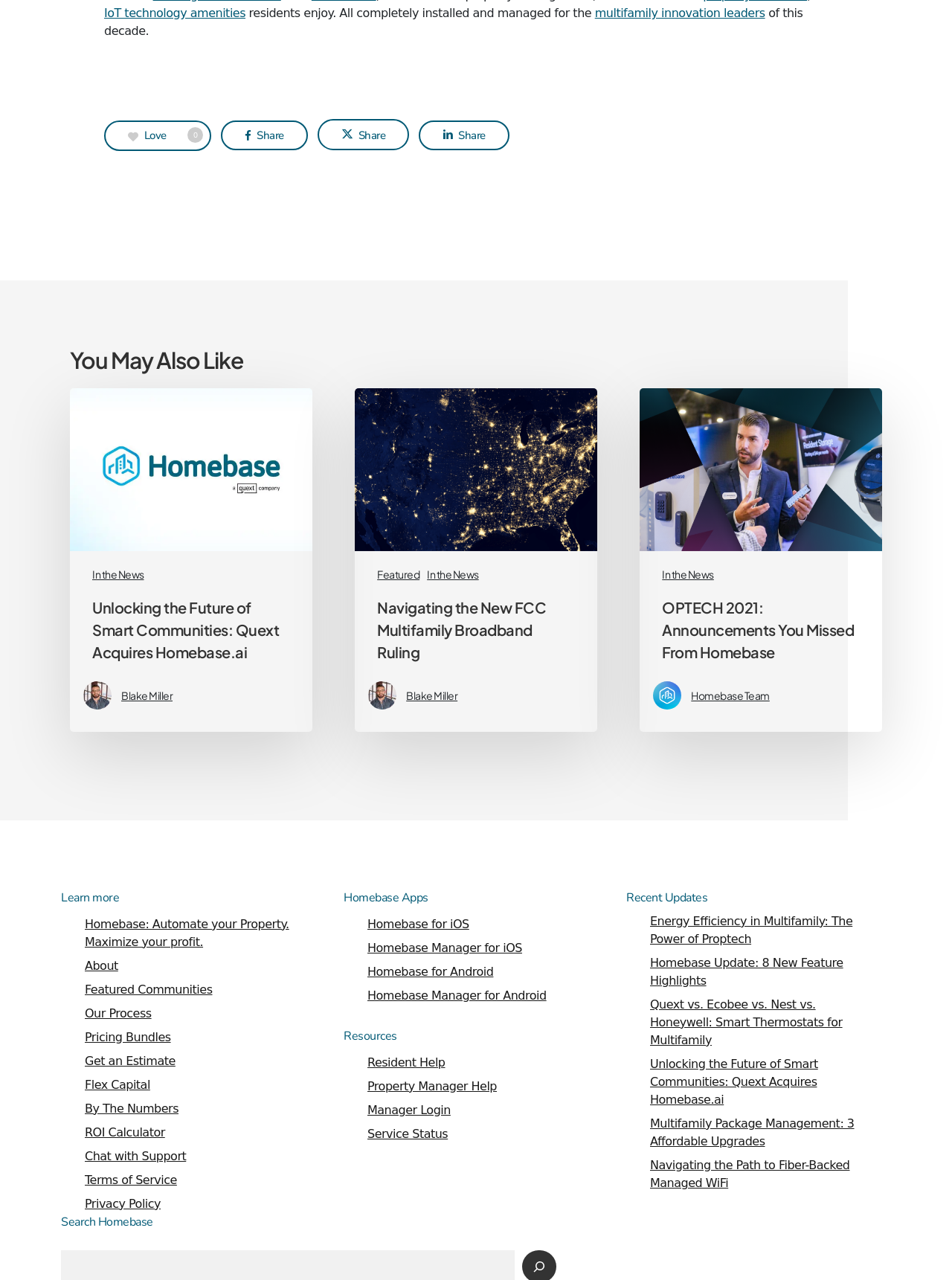Pinpoint the bounding box coordinates of the element you need to click to execute the following instruction: "Read 'Unlocking the Future of Smart Communities: Quext Acquires Homebase.ai'". The bounding box should be represented by four float numbers between 0 and 1, in the format [left, top, right, bottom].

[0.064, 0.303, 0.337, 0.572]